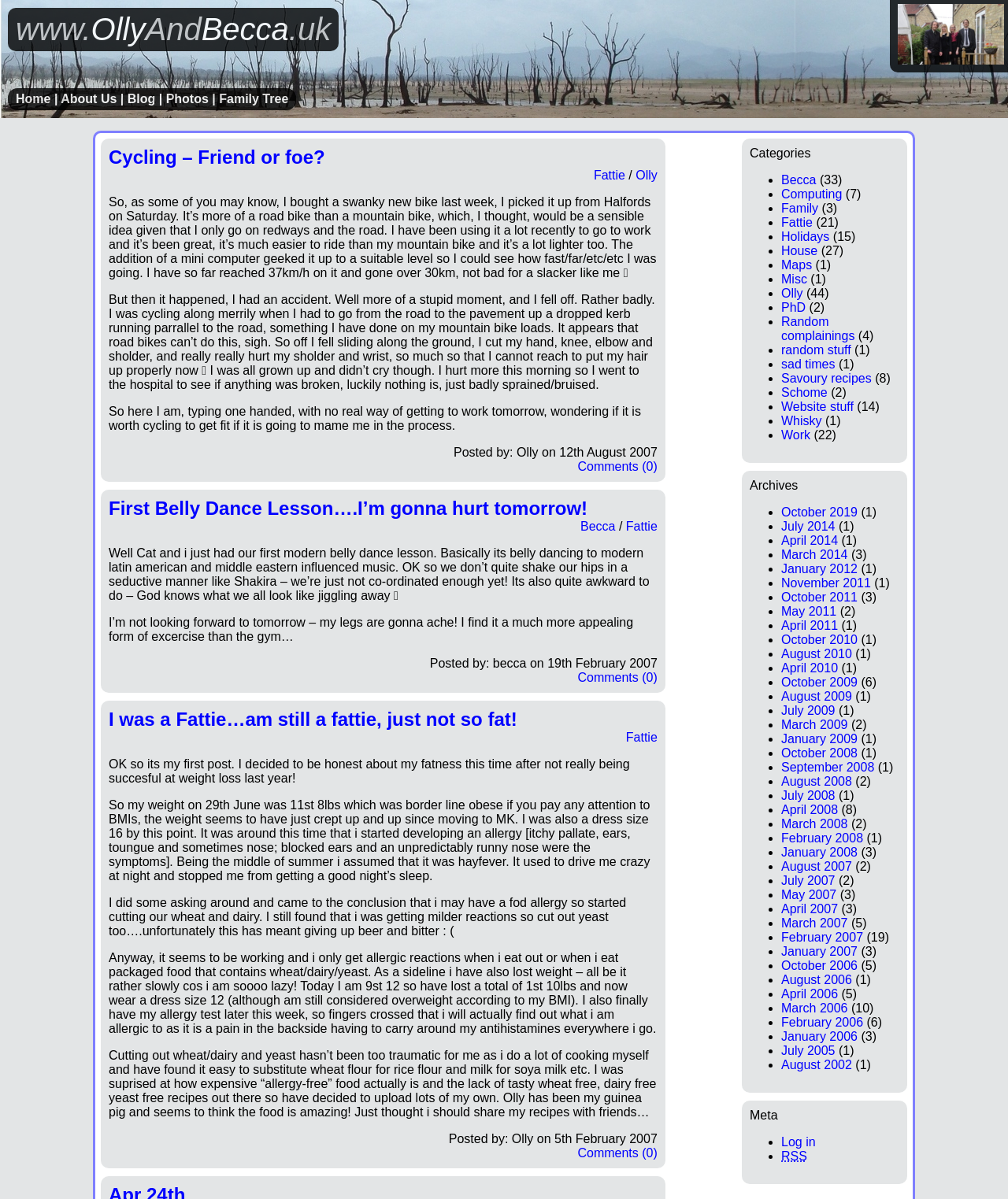Using the description: "Fattie", determine the UI element's bounding box coordinates. Ensure the coordinates are in the format of four float numbers between 0 and 1, i.e., [left, top, right, bottom].

[0.775, 0.18, 0.806, 0.191]